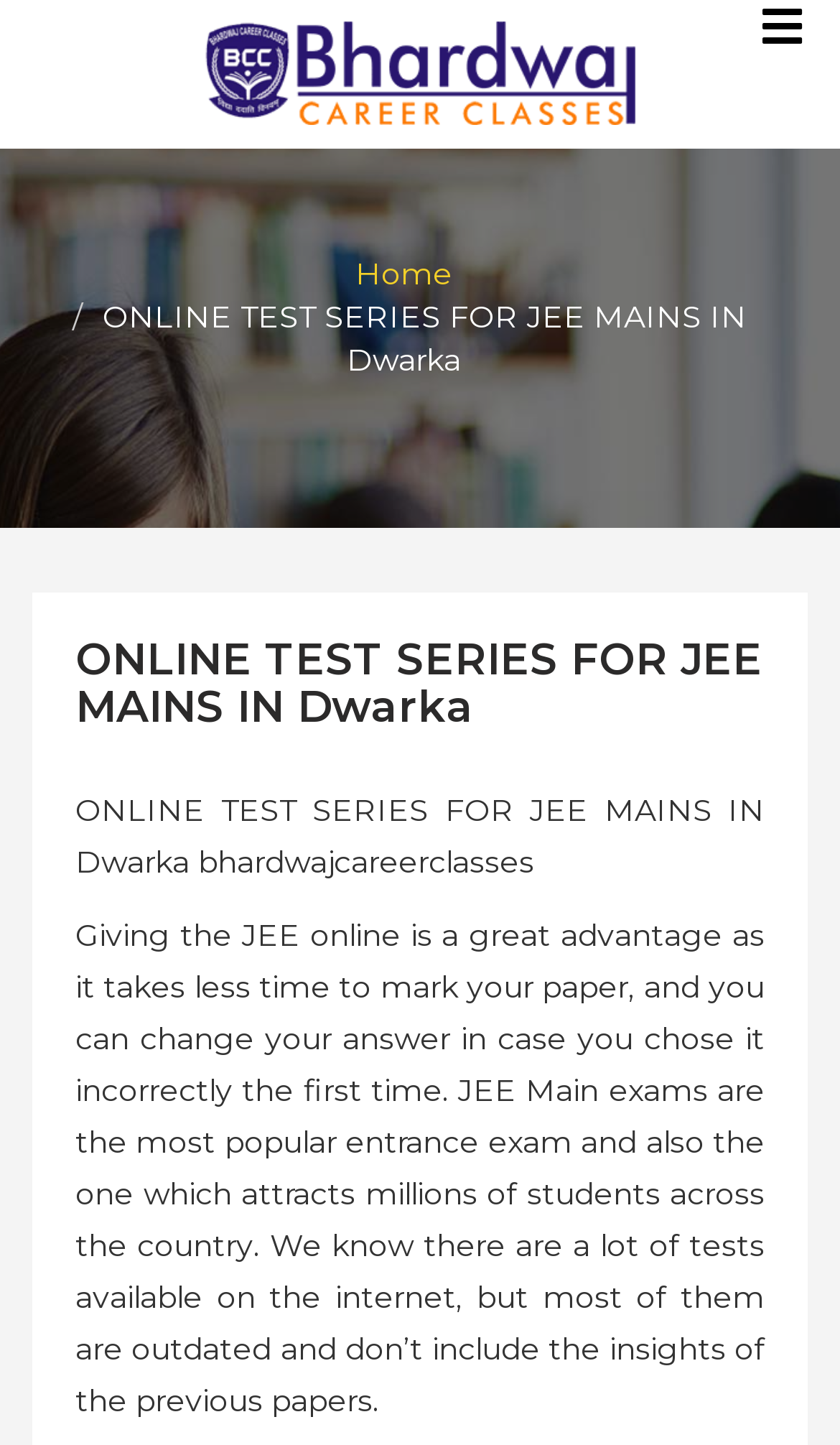Provide a one-word or short-phrase answer to the question:
What is the advantage of giving JEE online?

Less time to mark paper